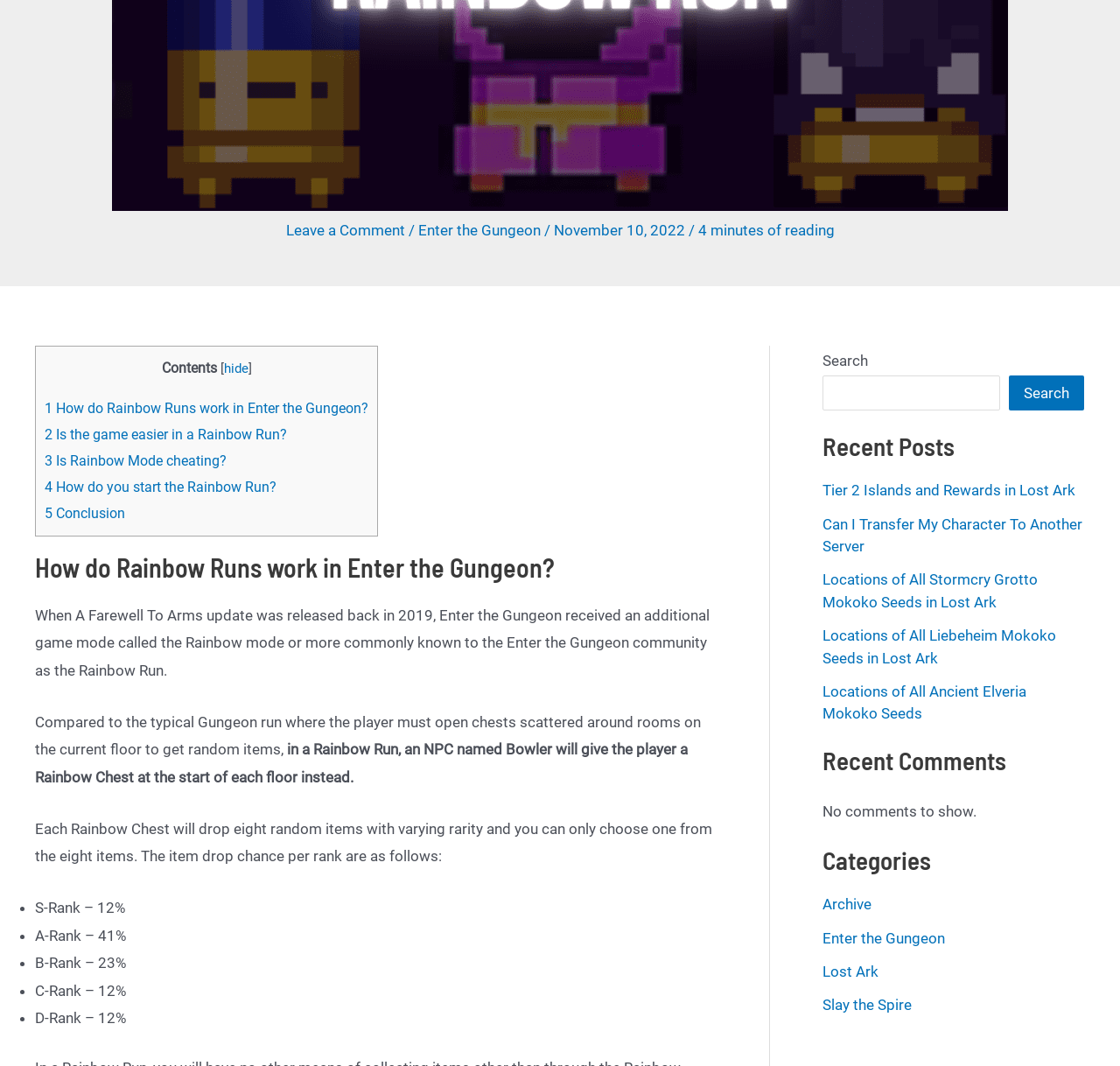Extract the bounding box coordinates for the described element: "Search". The coordinates should be represented as four float numbers between 0 and 1: [left, top, right, bottom].

[0.901, 0.352, 0.968, 0.385]